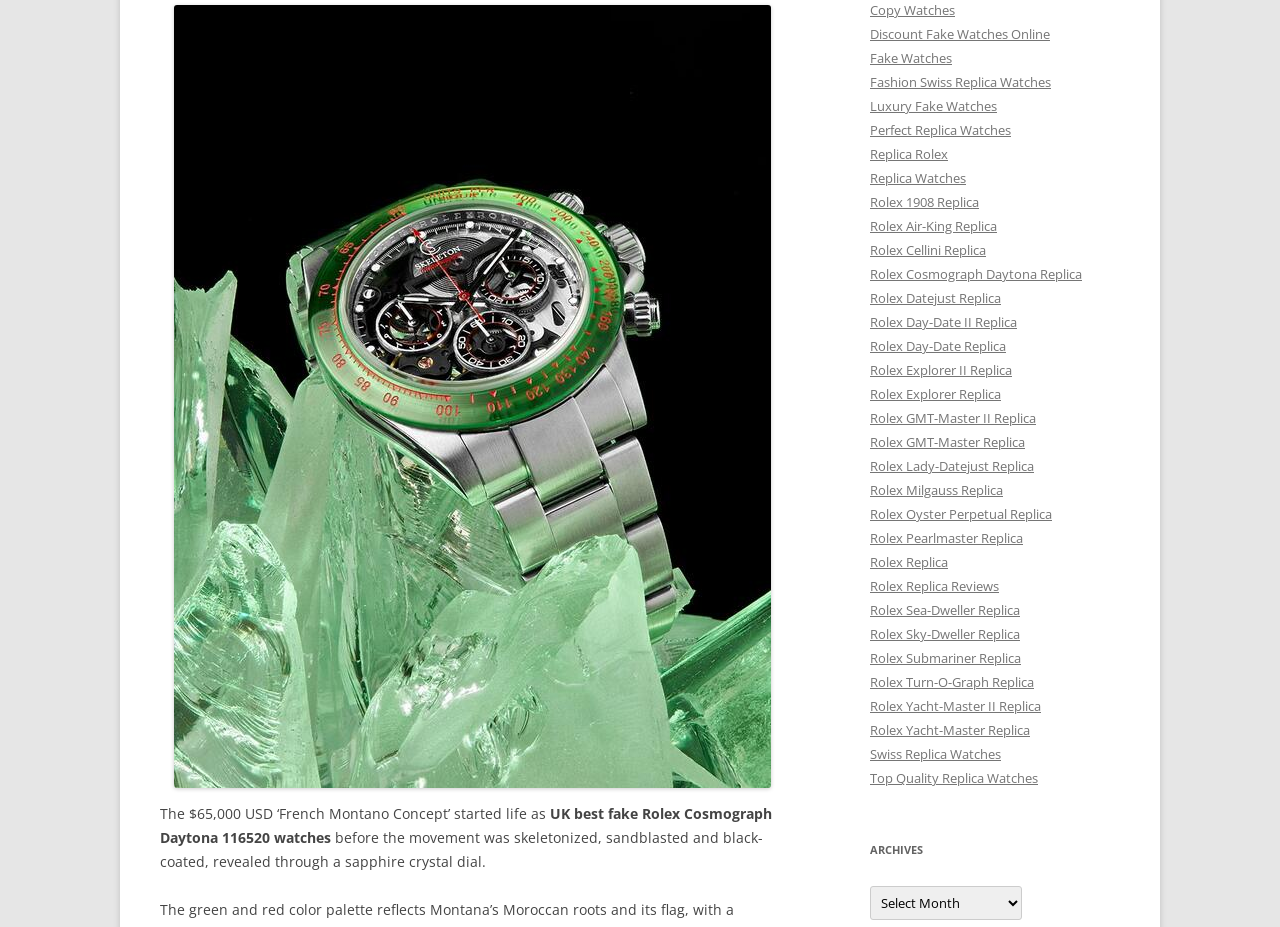Locate the bounding box coordinates of the clickable region to complete the following instruction: "Select an option from 'Archives'."

[0.68, 0.956, 0.798, 0.993]